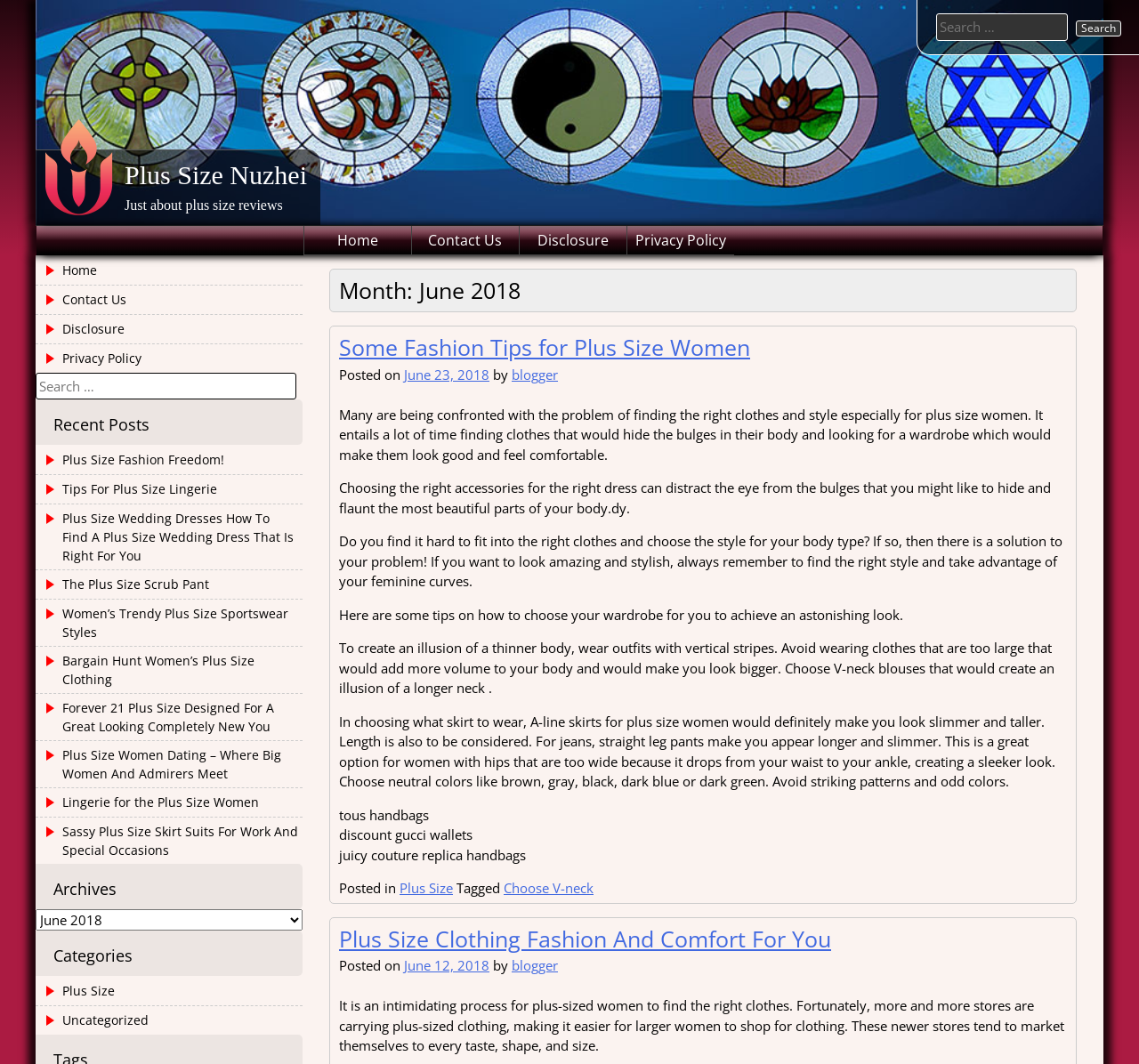Find and specify the bounding box coordinates that correspond to the clickable region for the instruction: "Go to Home page".

[0.267, 0.212, 0.361, 0.239]